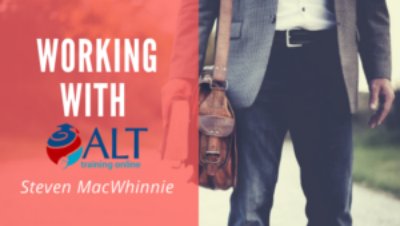Answer the question with a single word or phrase: 
What is the name of the author or speaker?

Steven MacWhinnie